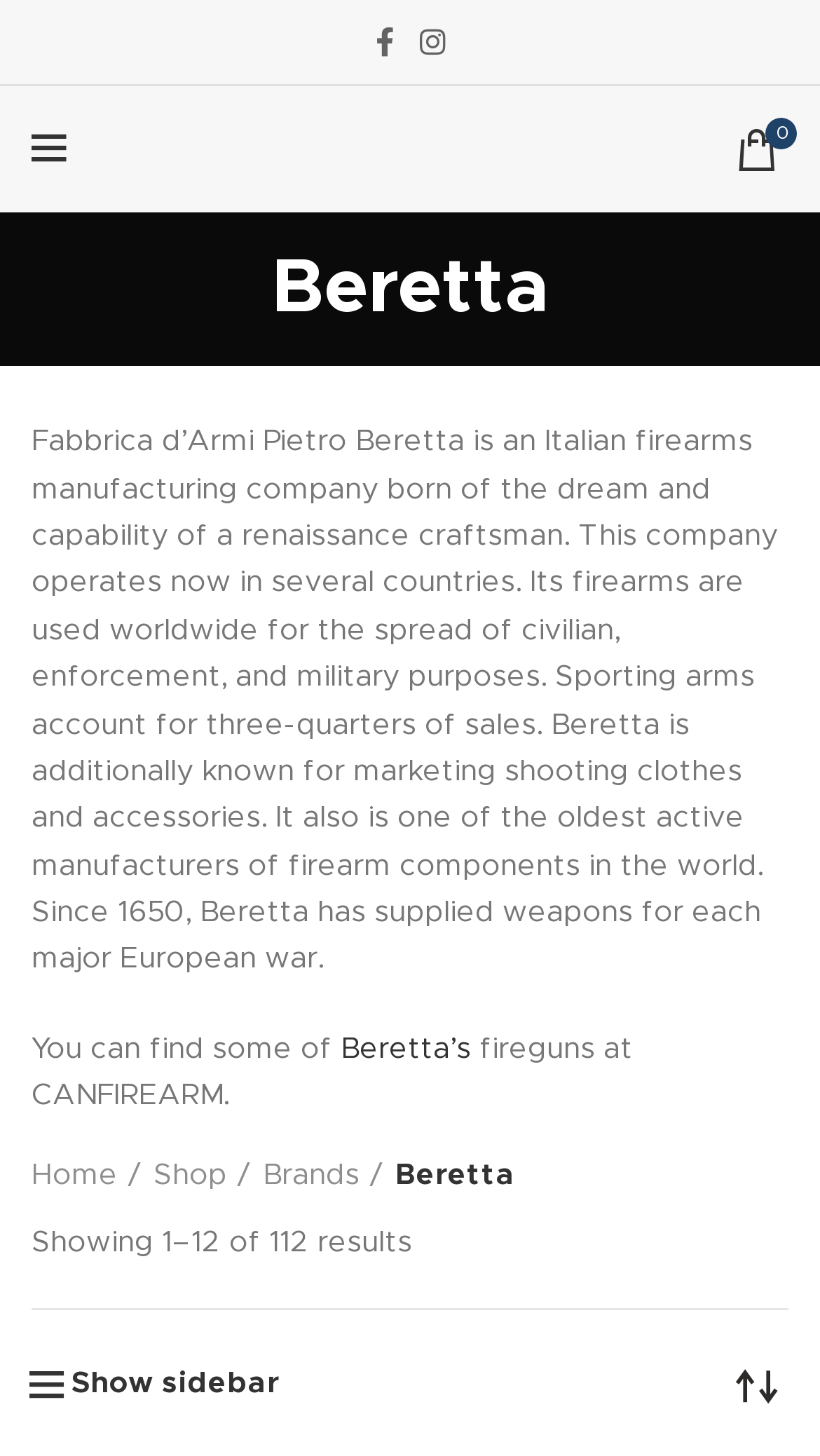Locate the bounding box coordinates of the element that needs to be clicked to carry out the instruction: "Link to this comment". The coordinates should be given as four float numbers ranging from 0 to 1, i.e., [left, top, right, bottom].

None